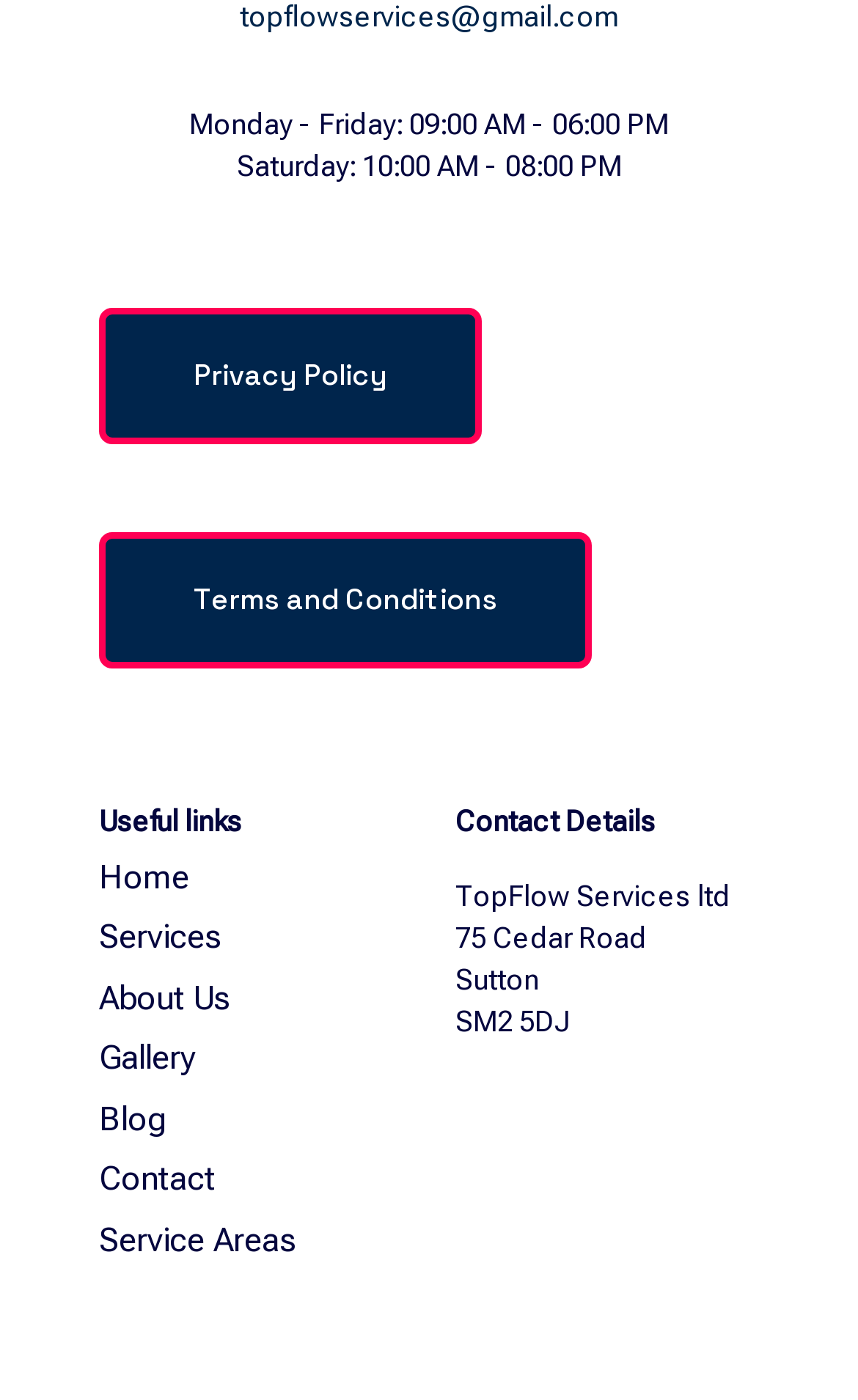Please identify the bounding box coordinates of the element that needs to be clicked to perform the following instruction: "Read terms and conditions".

[0.115, 0.38, 0.69, 0.477]